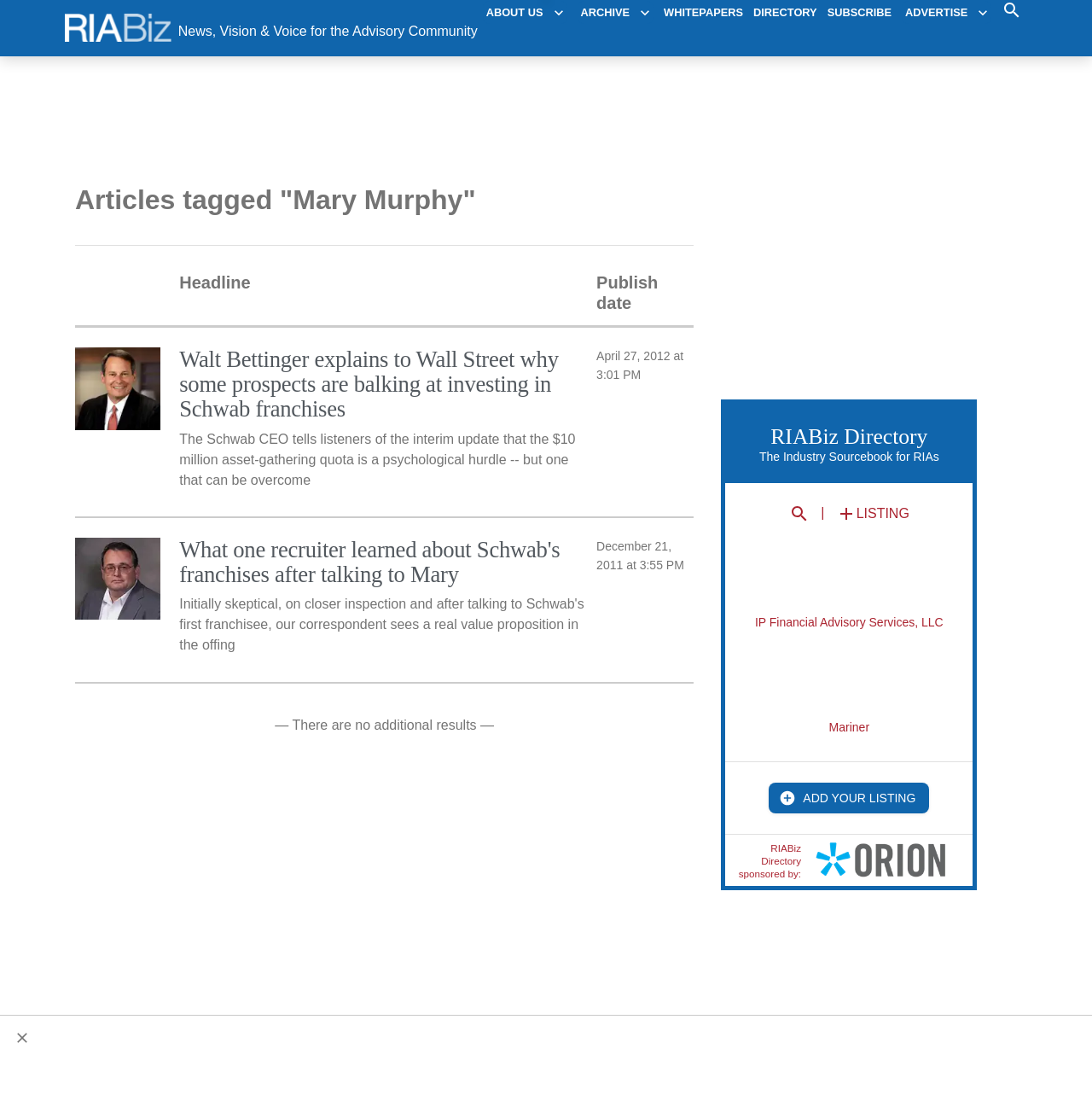Offer a detailed account of what is visible on the webpage.

The webpage is about articles tagged "Mary Murphy" on a website called RIABiz, which provides news, vision, and voice for the advisory community. At the top, there is a close button for an anchor ad, followed by the RIABiz logo and a tagline "News, Vision & Voice for the Advisory Community". 

Below the logo, there are several navigation buttons, including "ABOUT US", "ARCHIVE", "WHITEPAPERS", "DIRECTORY", "SUBSCRIBE", and "ADVERTISE". 

The main content area is divided into two sections. The left section contains a list of articles related to Mary Murphy, with each article featuring an image, a headline, a publish date, and a brief summary. There are three articles listed, with horizontal separators in between. The articles are about Walt Bettinger, the CEO of Schwab, and his views on investing in Schwab franchises, as well as an interview with a recruiter about Schwab's franchises after talking to Mary.

The right section is dedicated to the RIABiz Directory, which is a sourcebook for RIAs. It features a heading, a brief description, and several links, including "LISTING" and "ADD YOUR LISTING". There are also two directory advertiser images, one for IP Financial Advisory Services, LLC, and another for Mariner. The directory is sponsored by a logo, which is displayed at the bottom.